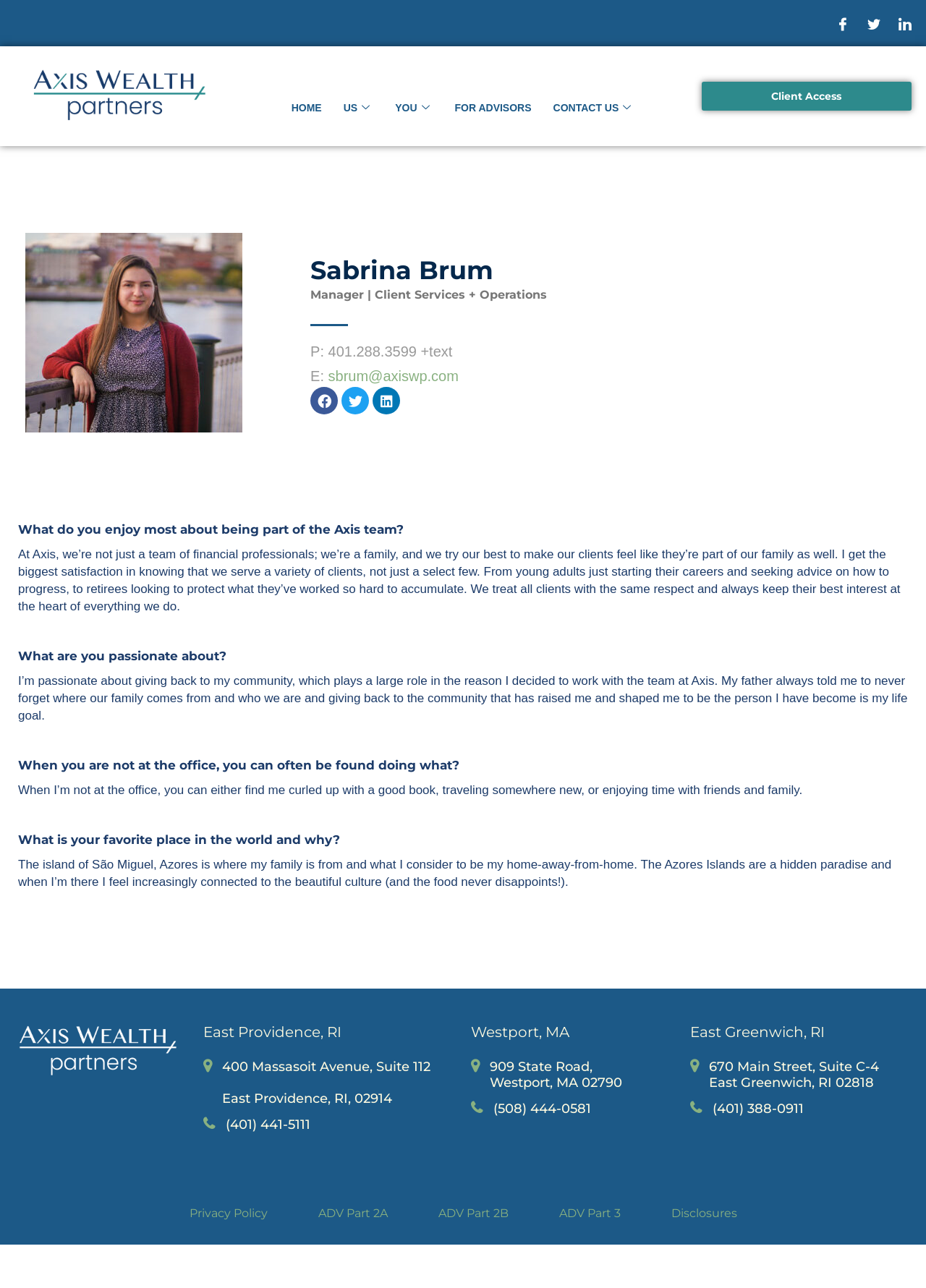Please give the bounding box coordinates of the area that should be clicked to fulfill the following instruction: "View Privacy Policy". The coordinates should be in the format of four float numbers from 0 to 1, i.e., [left, top, right, bottom].

[0.177, 0.929, 0.316, 0.955]